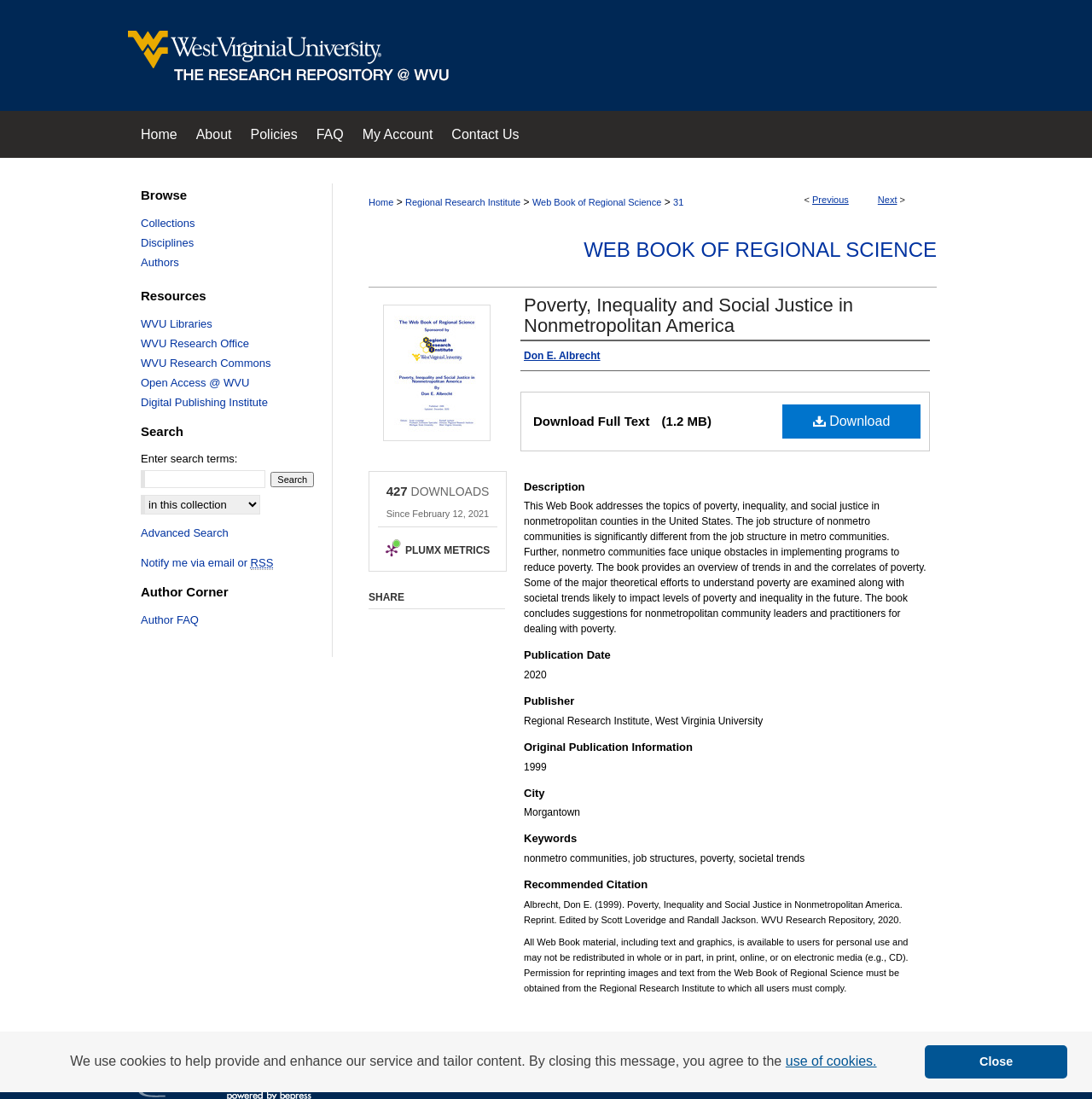Identify the bounding box coordinates for the region of the element that should be clicked to carry out the instruction: "Go to the 'Home' page". The bounding box coordinates should be four float numbers between 0 and 1, i.e., [left, top, right, bottom].

[0.117, 0.101, 0.171, 0.144]